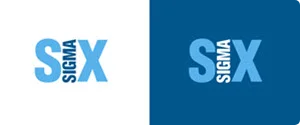Give a thorough caption of the image, focusing on all visible elements.

The image features a logo for "Six Sigma Online Training," presented in a modern and visually appealing design. It consists of the words "SIX SIGMA," with "SIX" prominently displayed in a light blue font on the left side against a white background, while "SIGMA" is positioned in a darker gradient blue font on the right side against a contrasting blue background. This juxtaposition emphasizes the brand’s focus on clarity and professionalism, aligning with the principles of Six Sigma methodologies aimed at efficiency and quality improvement.